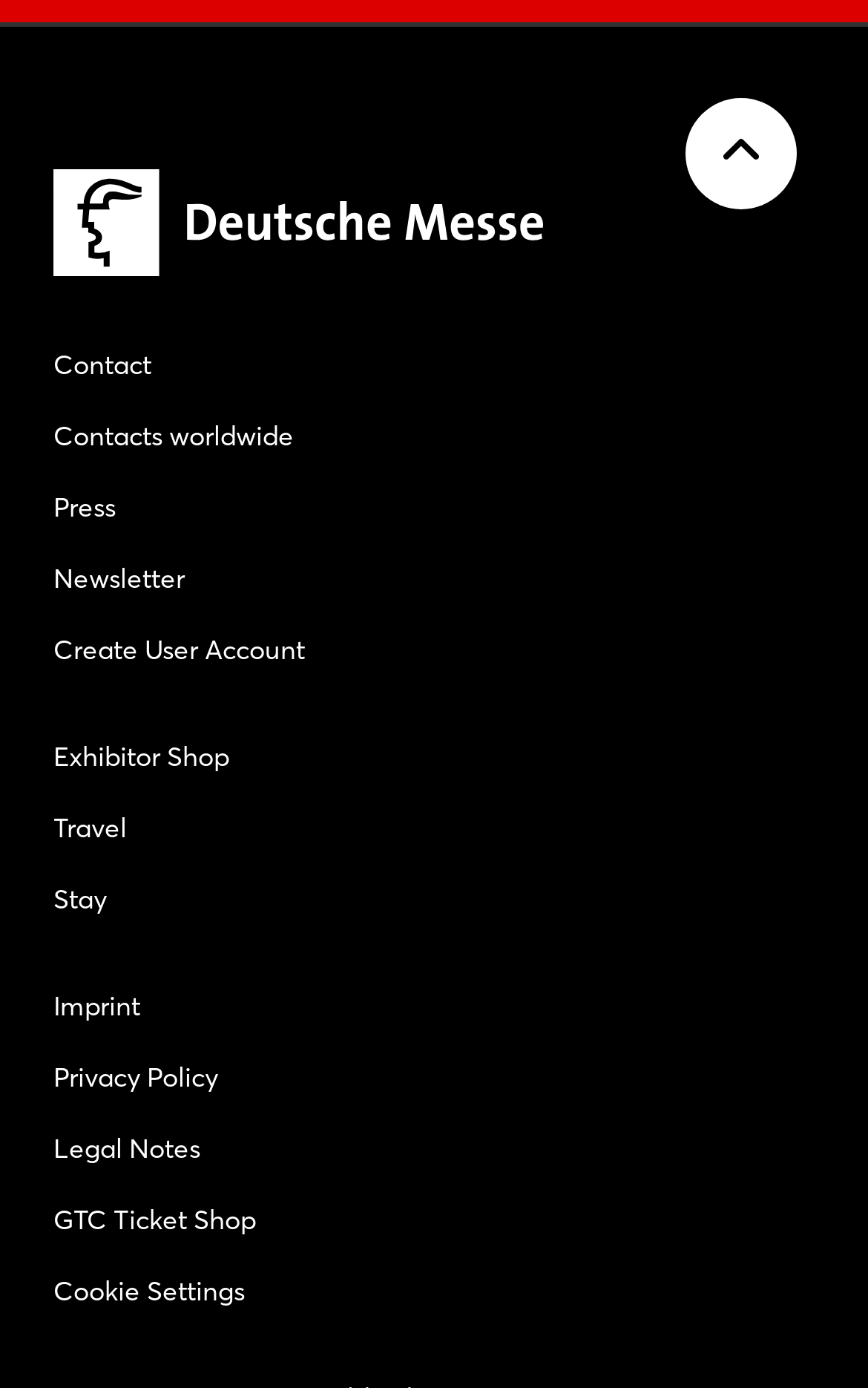Please identify the bounding box coordinates of the clickable area that will allow you to execute the instruction: "Visit the Exhibitor Shop".

[0.062, 0.494, 0.938, 0.52]